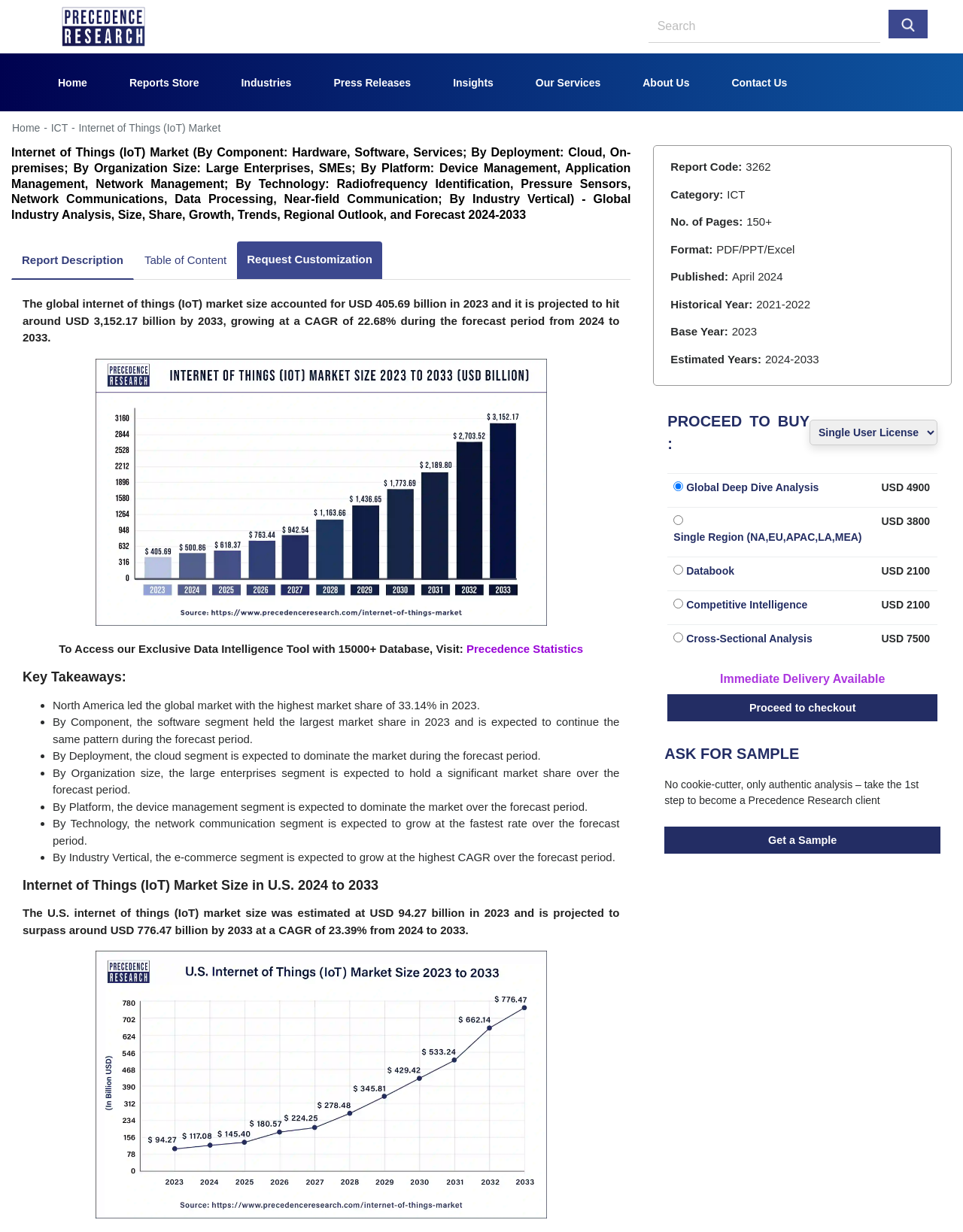How many pages are included in this report?
Using the screenshot, give a one-word or short phrase answer.

150+